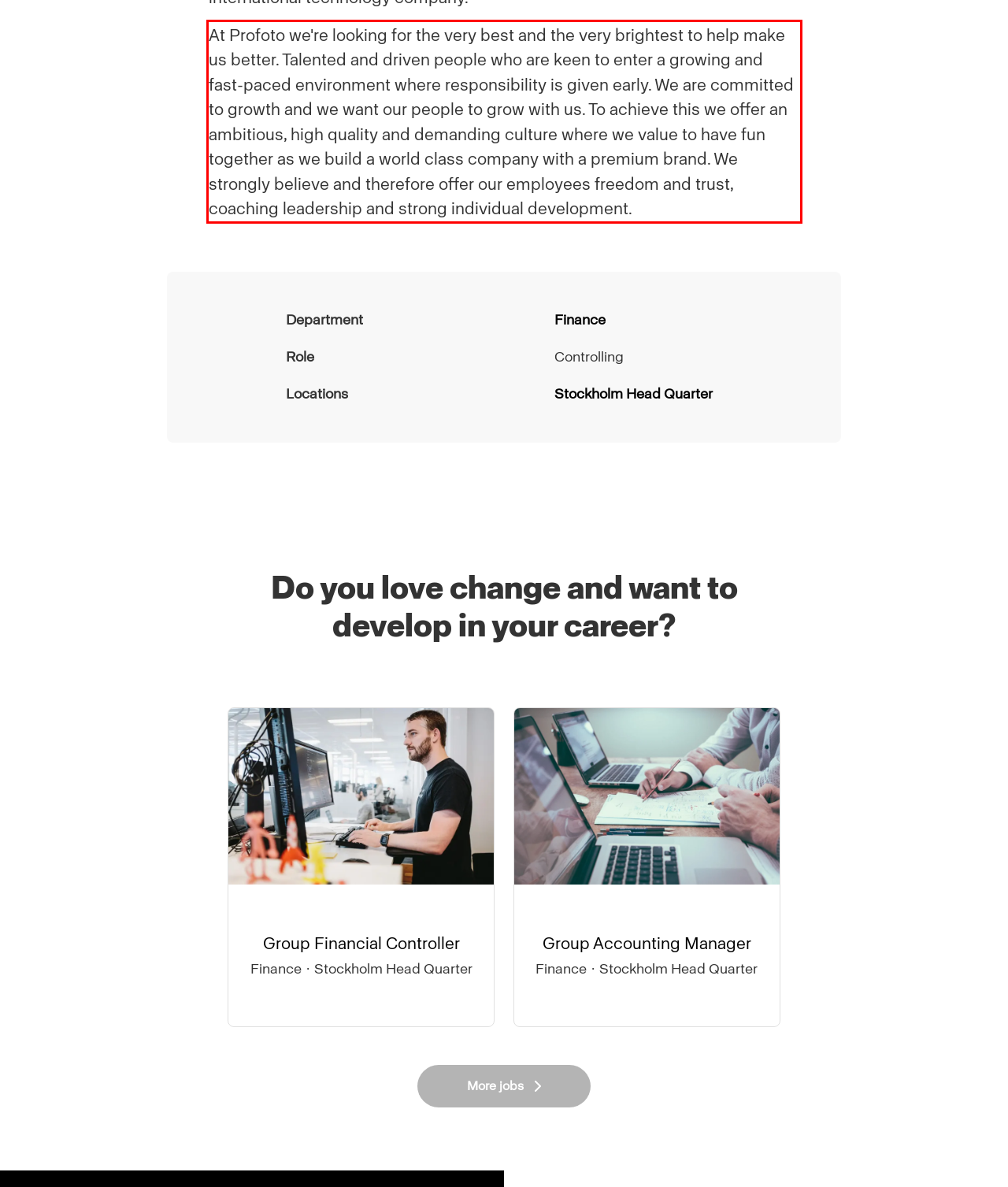Identify and transcribe the text content enclosed by the red bounding box in the given screenshot.

At Profoto we're looking for the very best and the very brightest to help make us better. Talented and driven people who are keen to enter a growing and fast-paced environment where responsibility is given early. We are committed to growth and we want our people to grow with us. To achieve this we offer an ambitious, high quality and demanding culture where we value to have fun together as we build a world class company with a premium brand. We strongly believe and therefore offer our employees freedom and trust, coaching leadership and strong individual development.